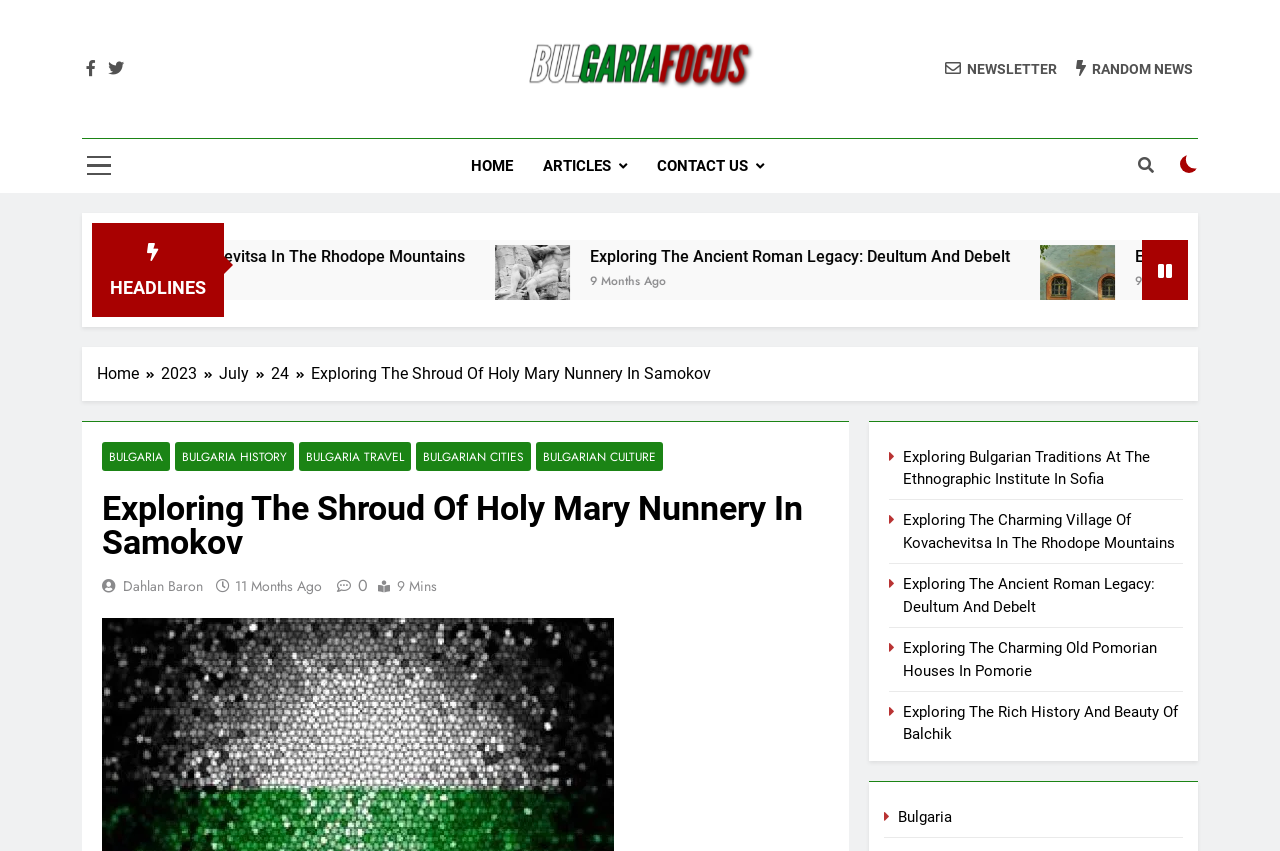Please pinpoint the bounding box coordinates for the region I should click to adhere to this instruction: "Read the newsletter".

[0.738, 0.069, 0.826, 0.091]